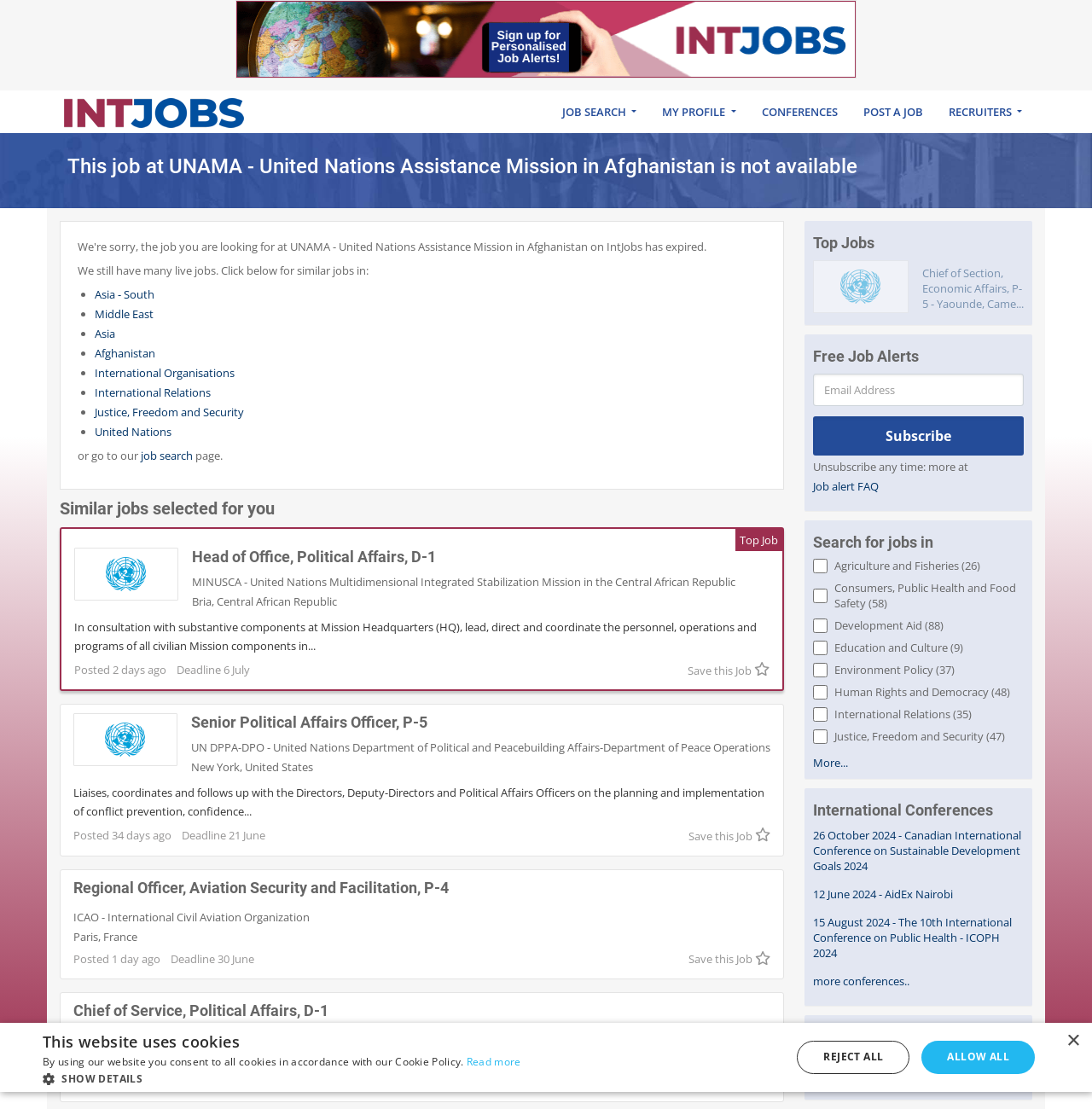Please find the bounding box coordinates of the clickable region needed to complete the following instruction: "Sign up for job alerts". The bounding box coordinates must consist of four float numbers between 0 and 1, i.e., [left, top, right, bottom].

[0.216, 0.06, 0.784, 0.074]